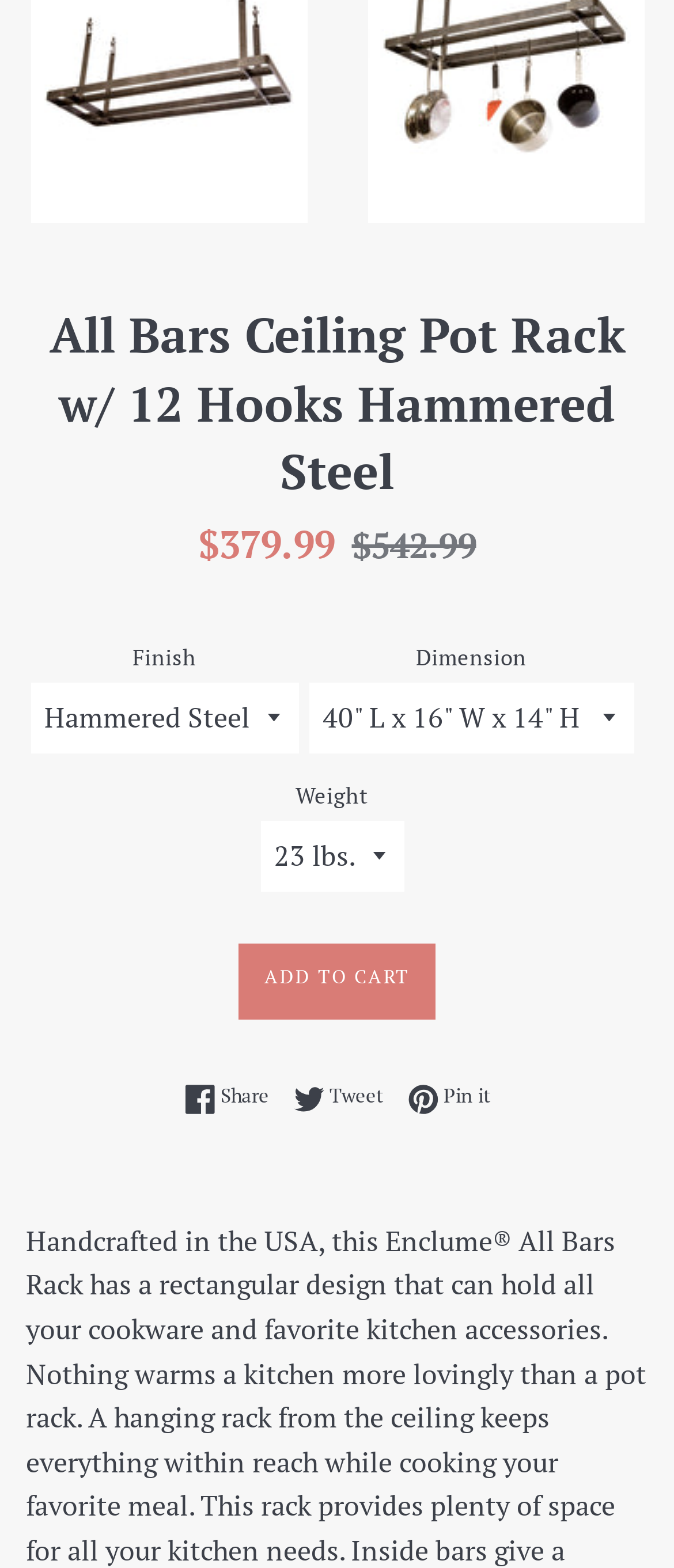What is the product's name?
Refer to the image and give a detailed answer to the question.

I found the product's name at the top of the page, which is 'All Bars Ceiling Pot Rack w/ 12 Hooks Hammered Steel'.